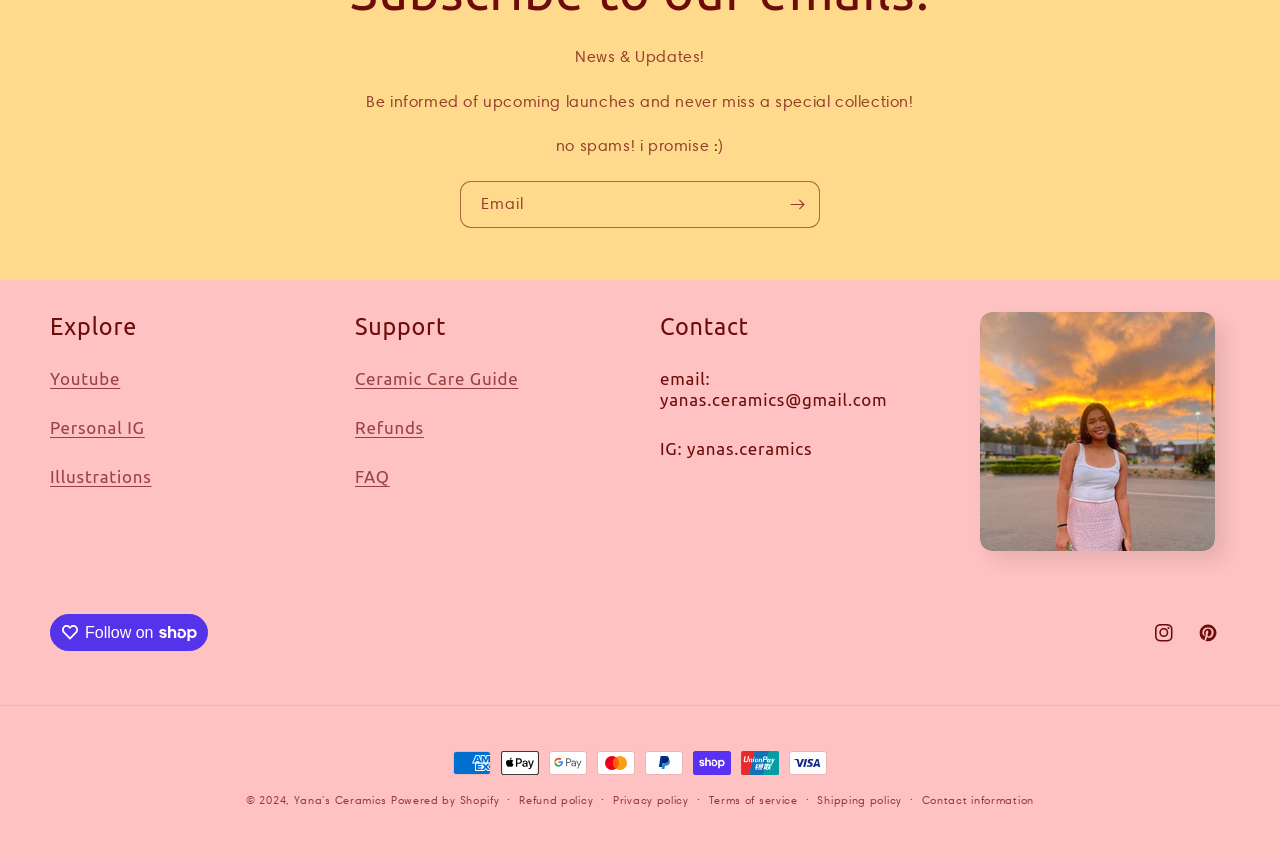Identify the bounding box coordinates for the region to click in order to carry out this instruction: "Visit the Youtube channel". Provide the coordinates using four float numbers between 0 and 1, formatted as [left, top, right, bottom].

[0.039, 0.43, 0.094, 0.452]